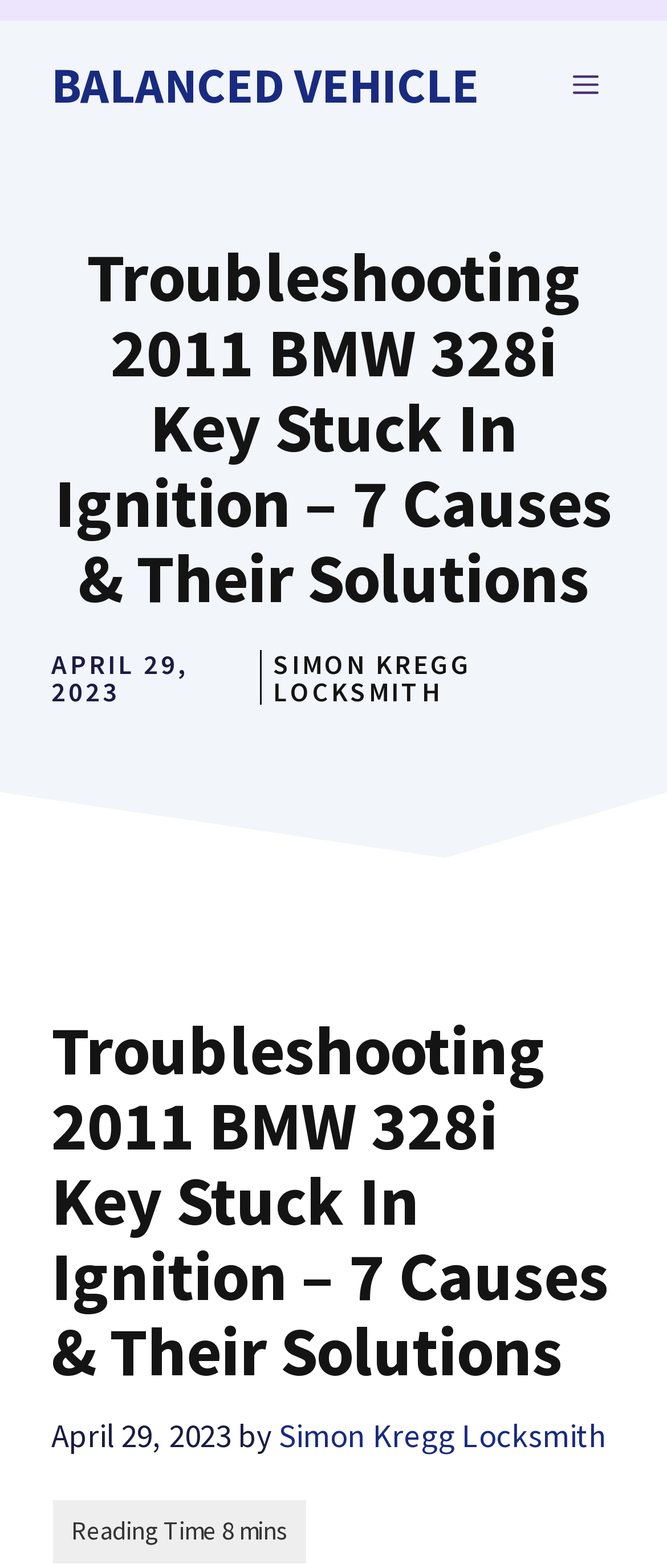Determine the bounding box for the UI element described here: "Menu".

[0.808, 0.022, 0.949, 0.087]